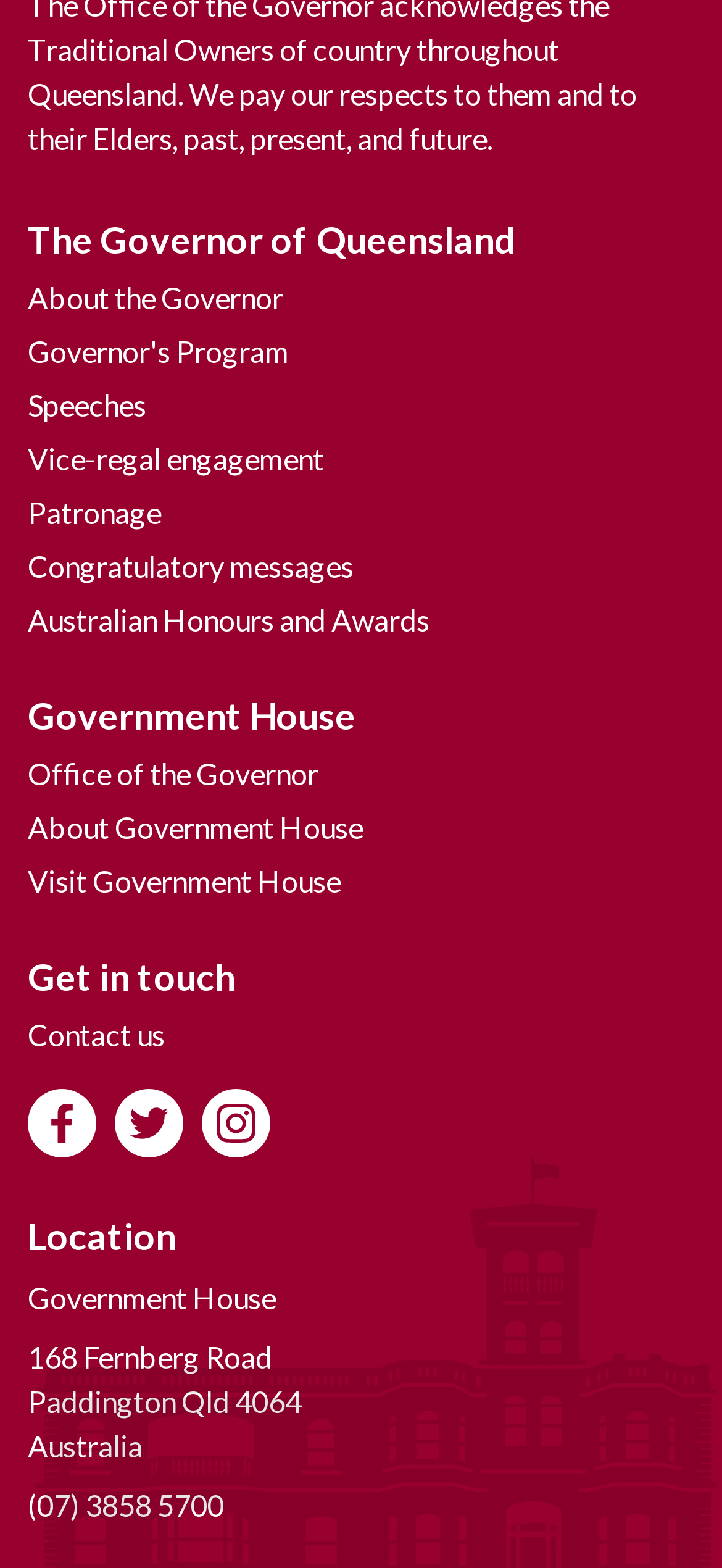Show the bounding box coordinates for the HTML element as described: "Vice-regal engagement".

[0.038, 0.276, 0.449, 0.31]